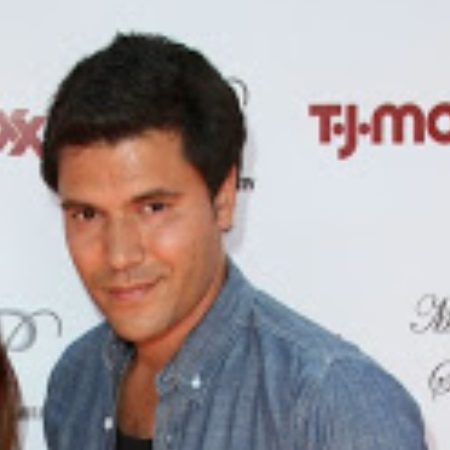Offer a detailed narrative of what is shown in the image.

The image features a man with a confident smile, dressed in a casual blue button-up shirt. He has dark hair styled neatly and is positioned against a backdrop that includes recognizable logos, suggesting a public event or gathering. This setting implies he may be someone involved in the entertainment industry, perhaps at a promotional event or social gathering. The overall tone of the image exudes a relaxed yet sophisticated vibe, characteristic of celebrity appearances at notable occasions.